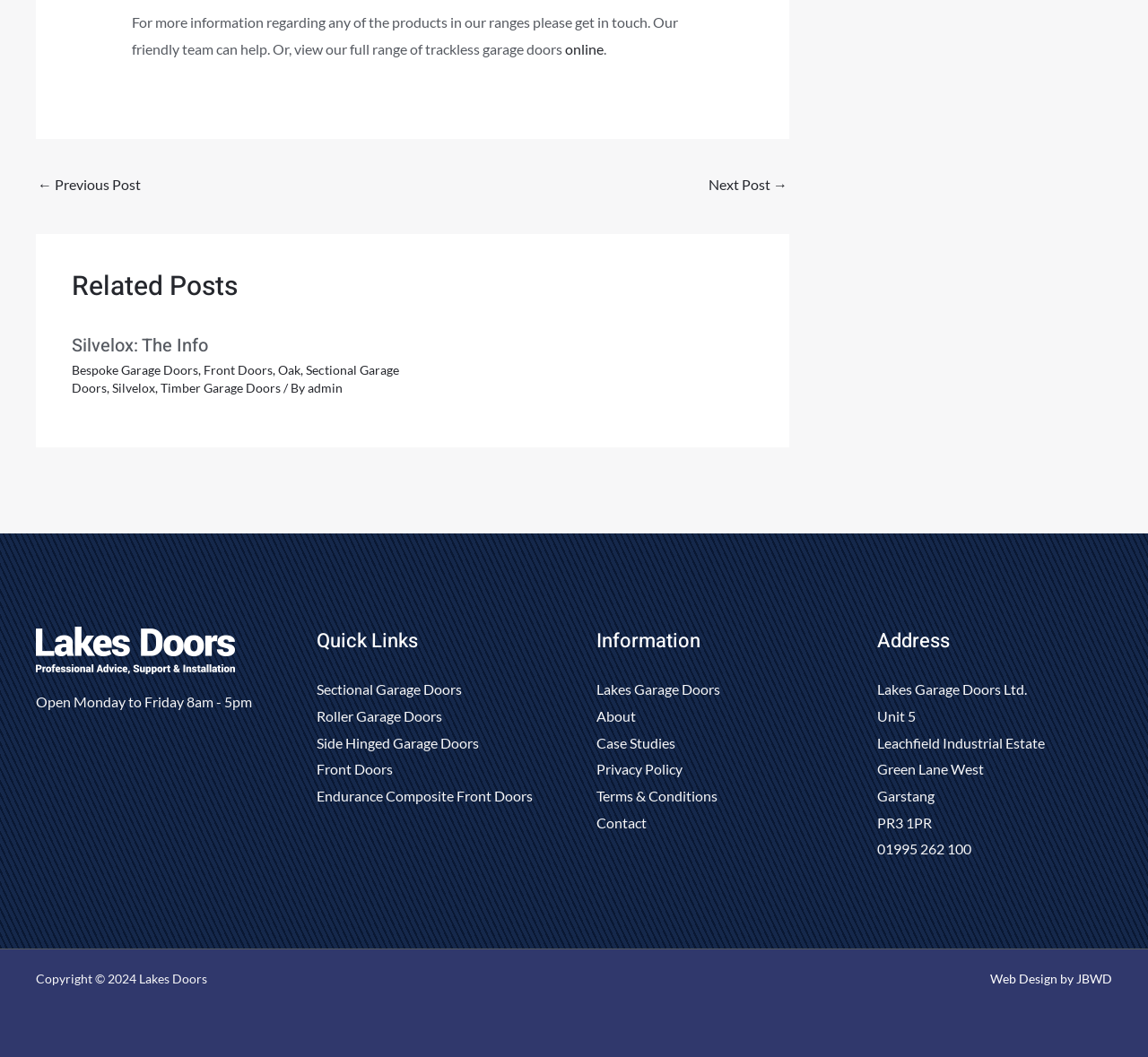Who designed the website?
Make sure to answer the question with a detailed and comprehensive explanation.

I found the website designer's name in the footer section of the webpage, where it is listed as 'Web Design by JBWD'.